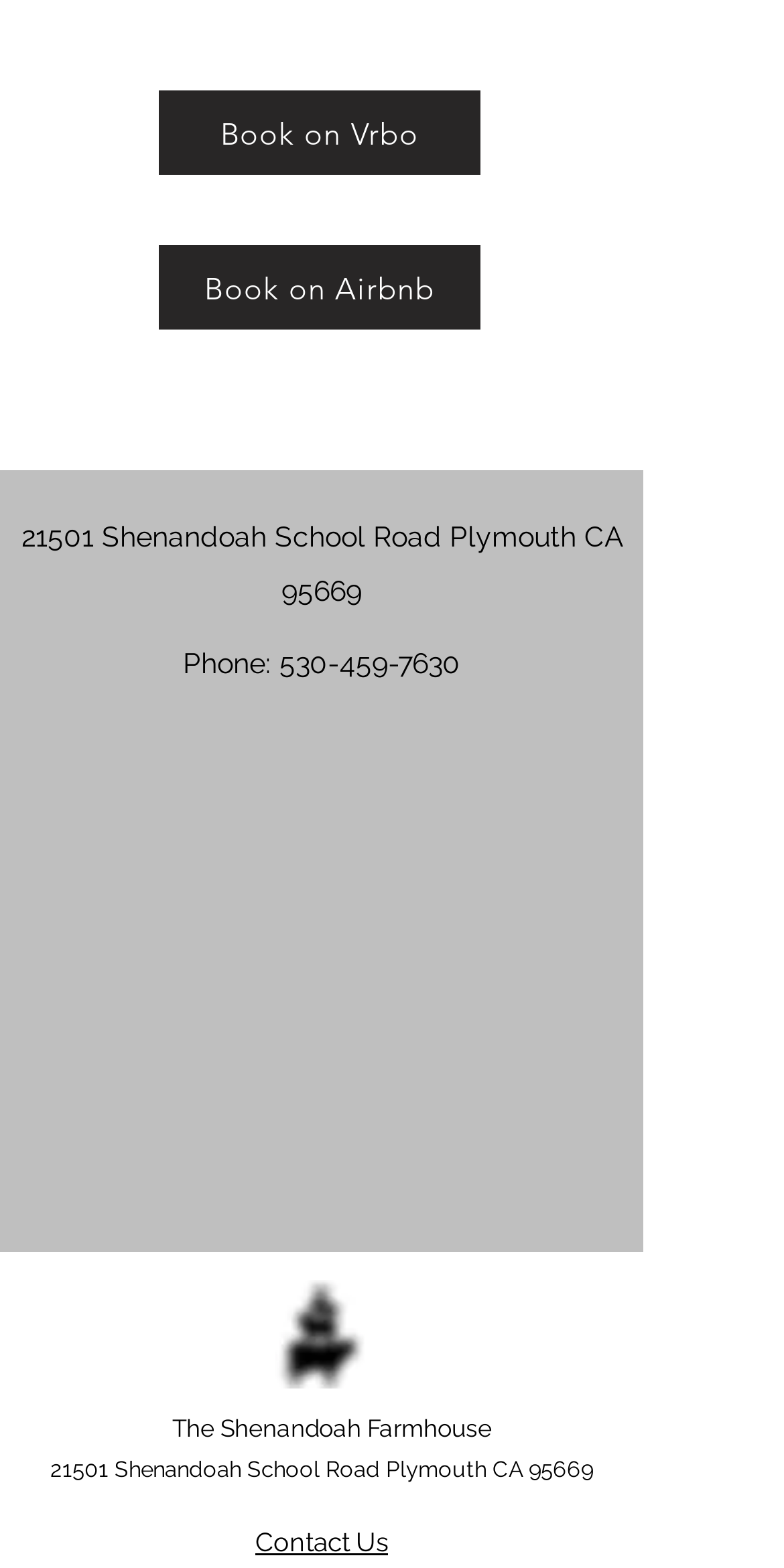Please answer the following question using a single word or phrase: 
What is the phone number to contact?

530-459-7630